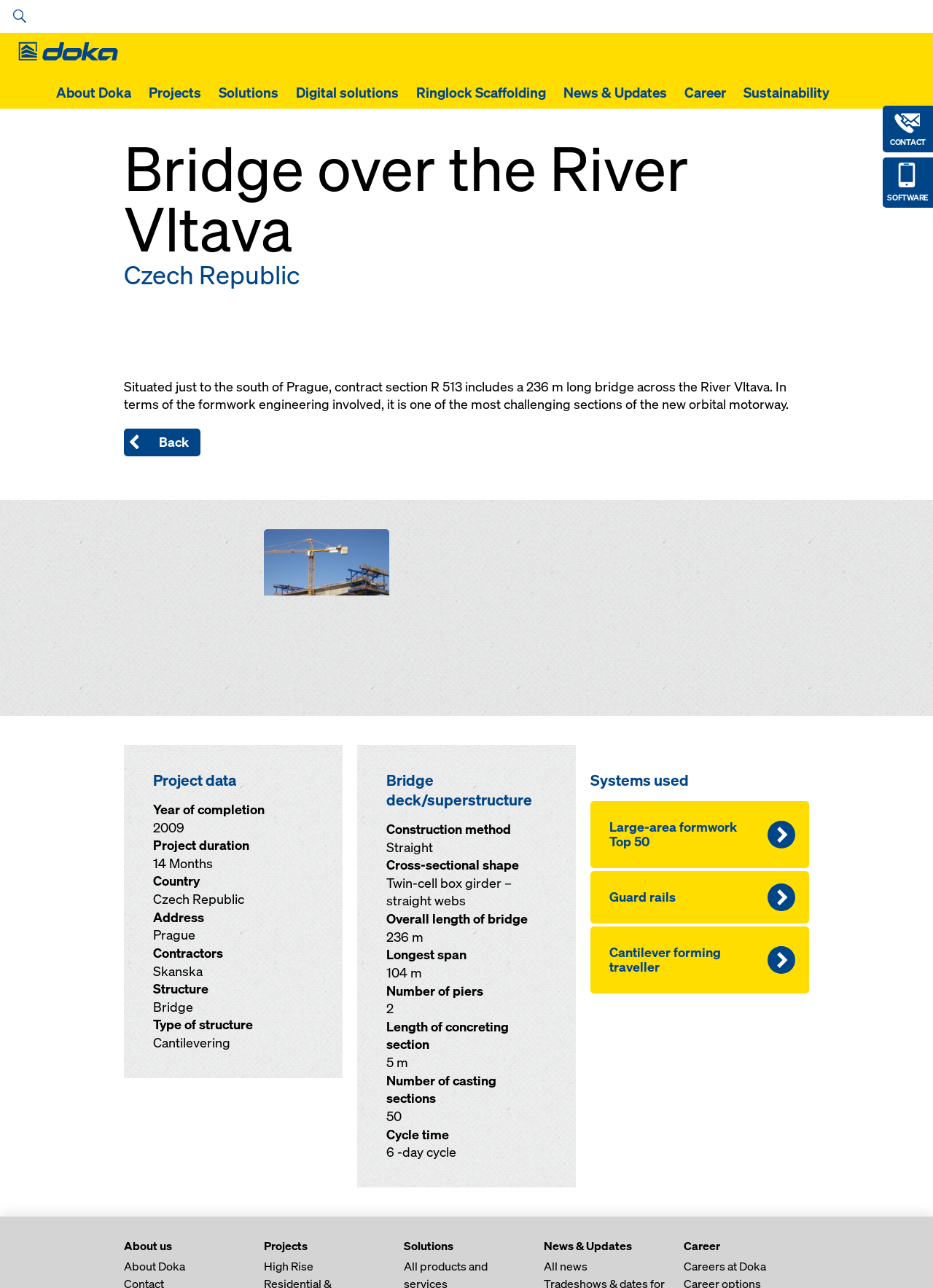From the screenshot, find the bounding box of the UI element matching this description: "Cantilever forming traveller". Supply the bounding box coordinates in the form [left, top, right, bottom], each a float between 0 and 1.

[0.633, 0.719, 0.867, 0.771]